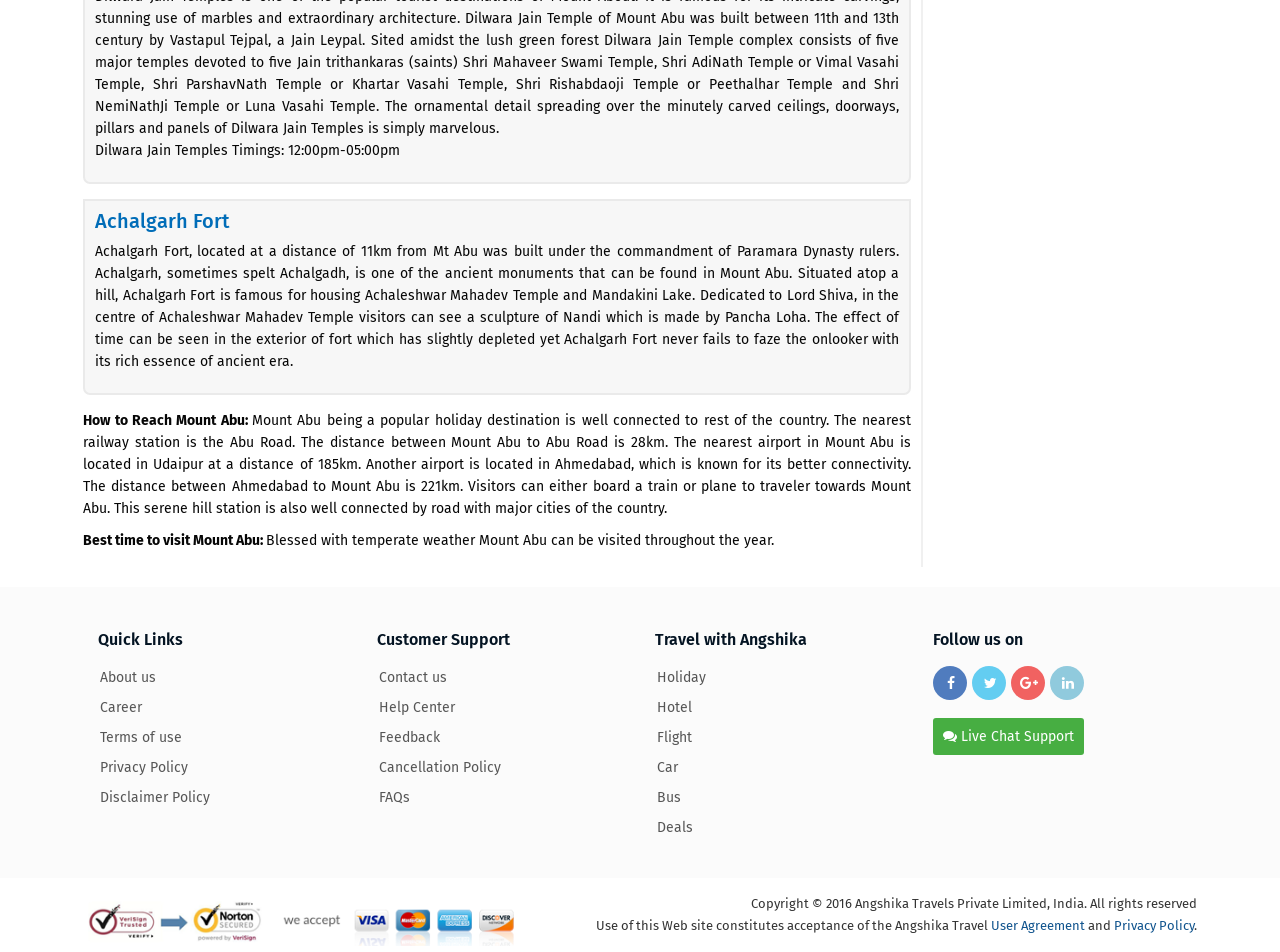What is the best time to visit Mount Abu?
Based on the screenshot, respond with a single word or phrase.

Throughout the year